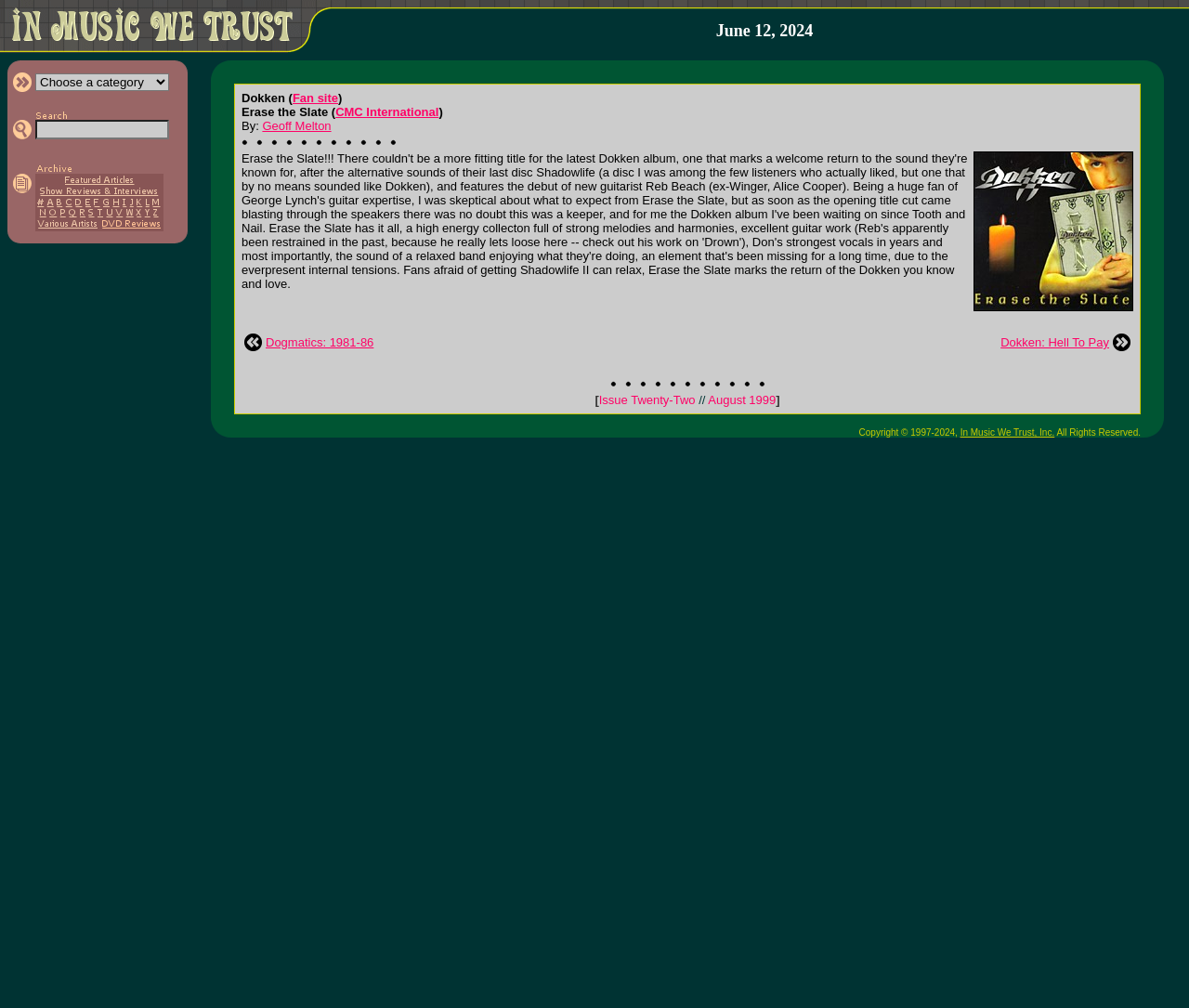Locate the bounding box of the user interface element based on this description: "SVG documentation".

None